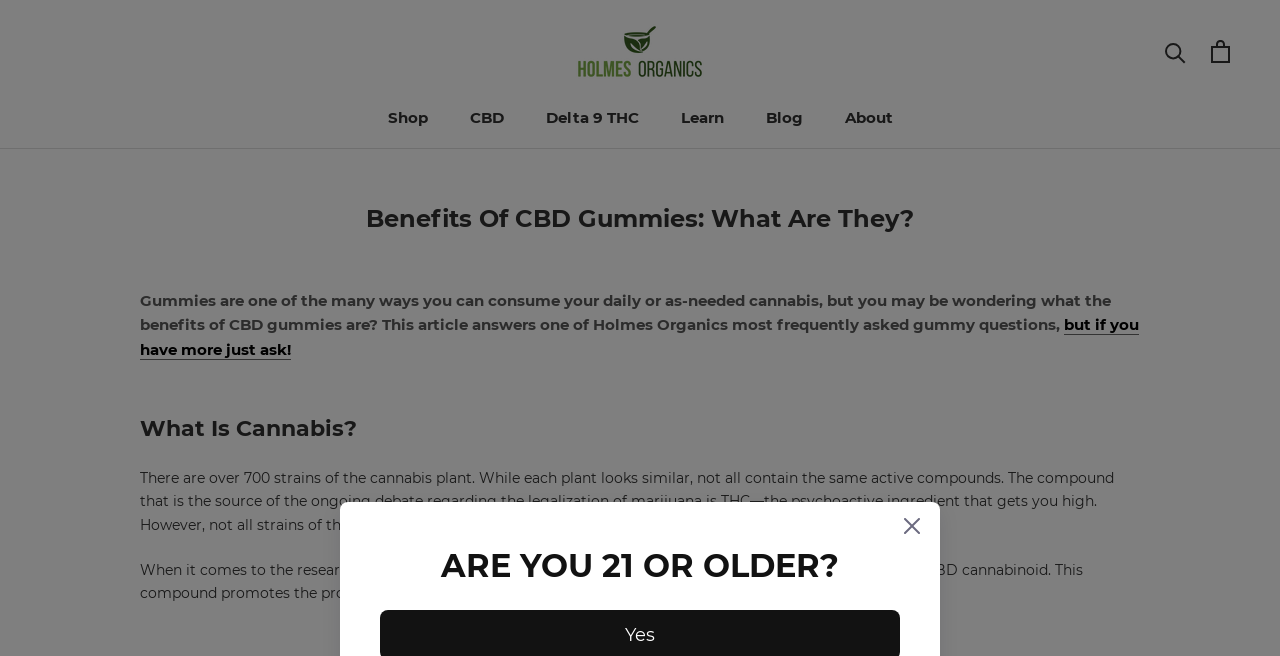Using the given description, provide the bounding box coordinates formatted as (top-left x, top-left y, bottom-right x, bottom-right y), with all values being floating point numbers between 0 and 1. Description: Delta 9 THC

[0.426, 0.165, 0.499, 0.194]